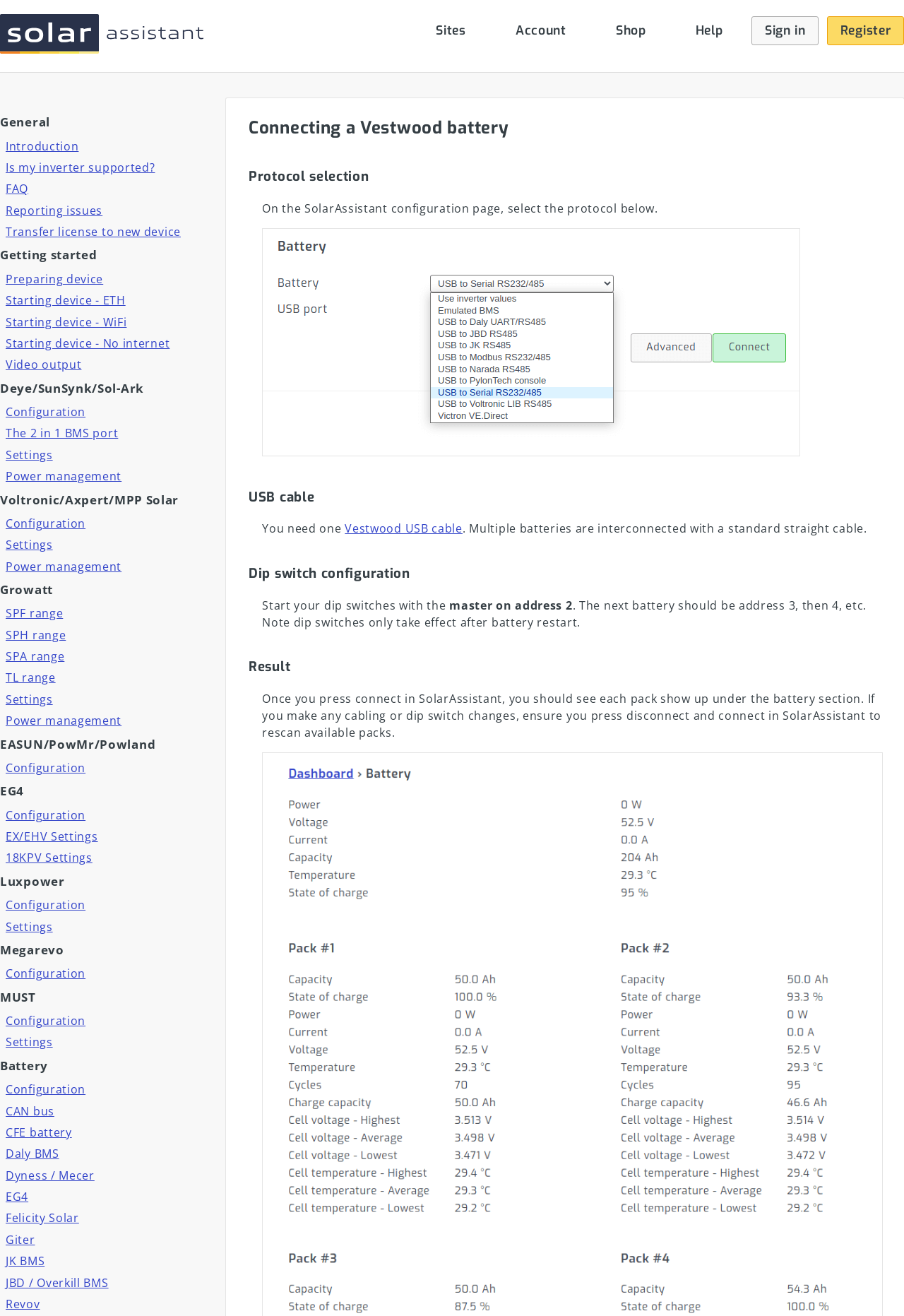Locate the bounding box coordinates of the clickable region necessary to complete the following instruction: "Click on the 'FAQ' link". Provide the coordinates in the format of four float numbers between 0 and 1, i.e., [left, top, right, bottom].

[0.0, 0.135, 0.25, 0.152]